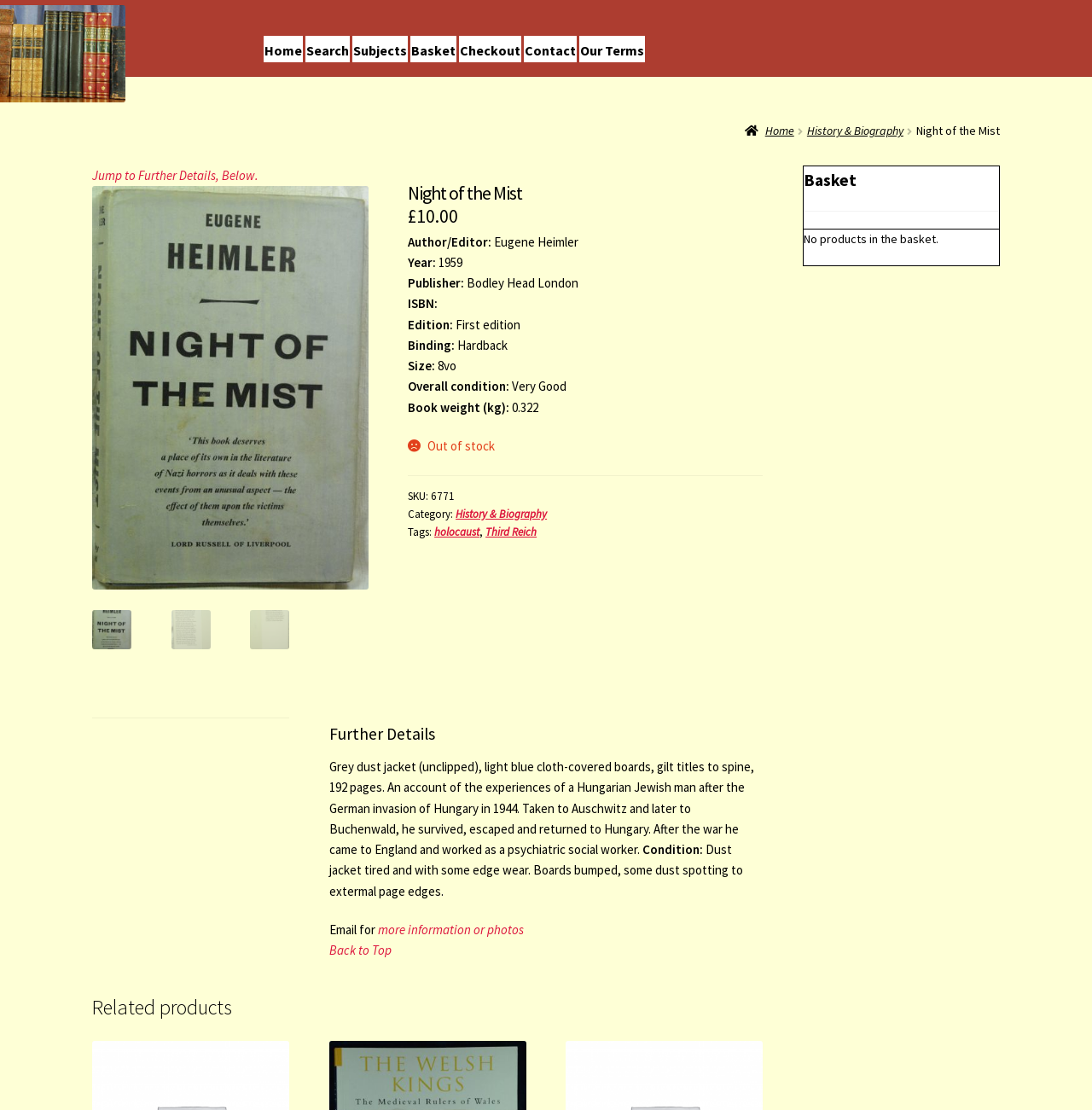With reference to the image, please provide a detailed answer to the following question: What is the size of the book?

The size of the book can be found in the section where the book details are listed. It is specified as '8vo' next to the label 'Size:'.